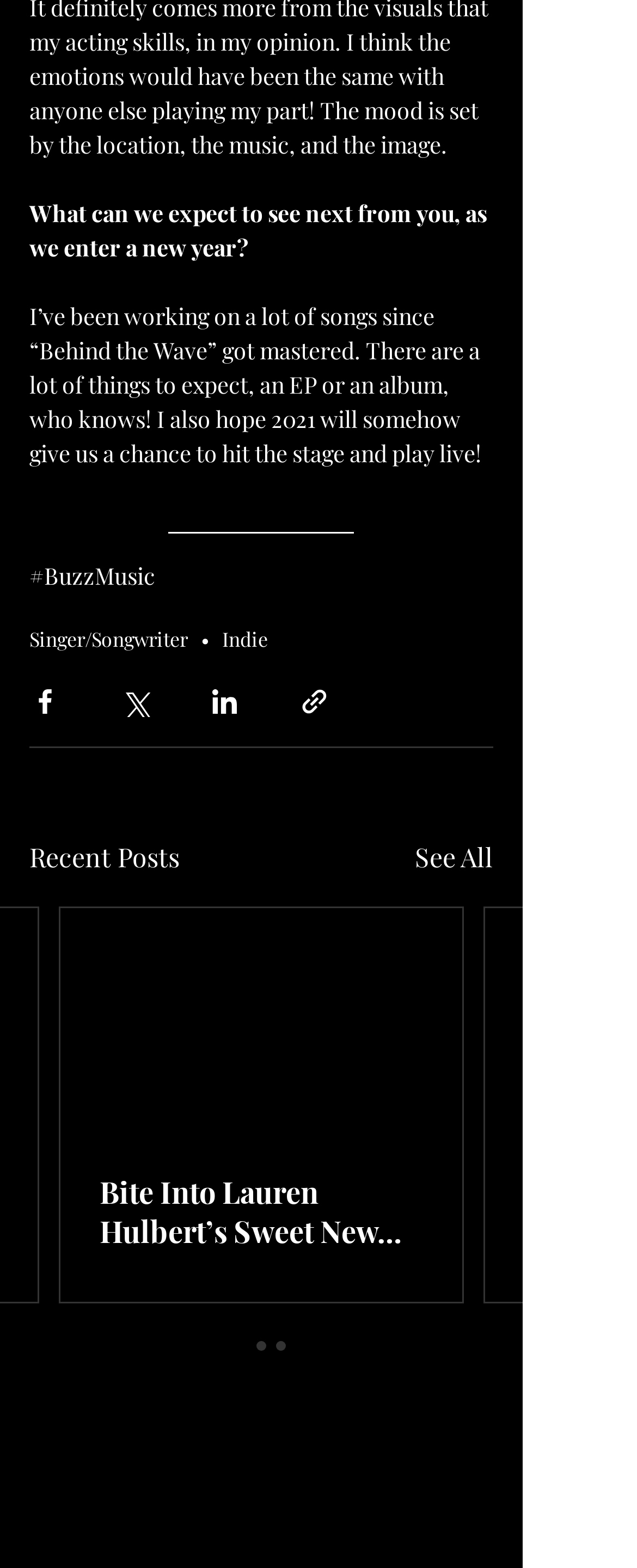Respond to the question below with a single word or phrase:
How many social media platforms are listed?

4